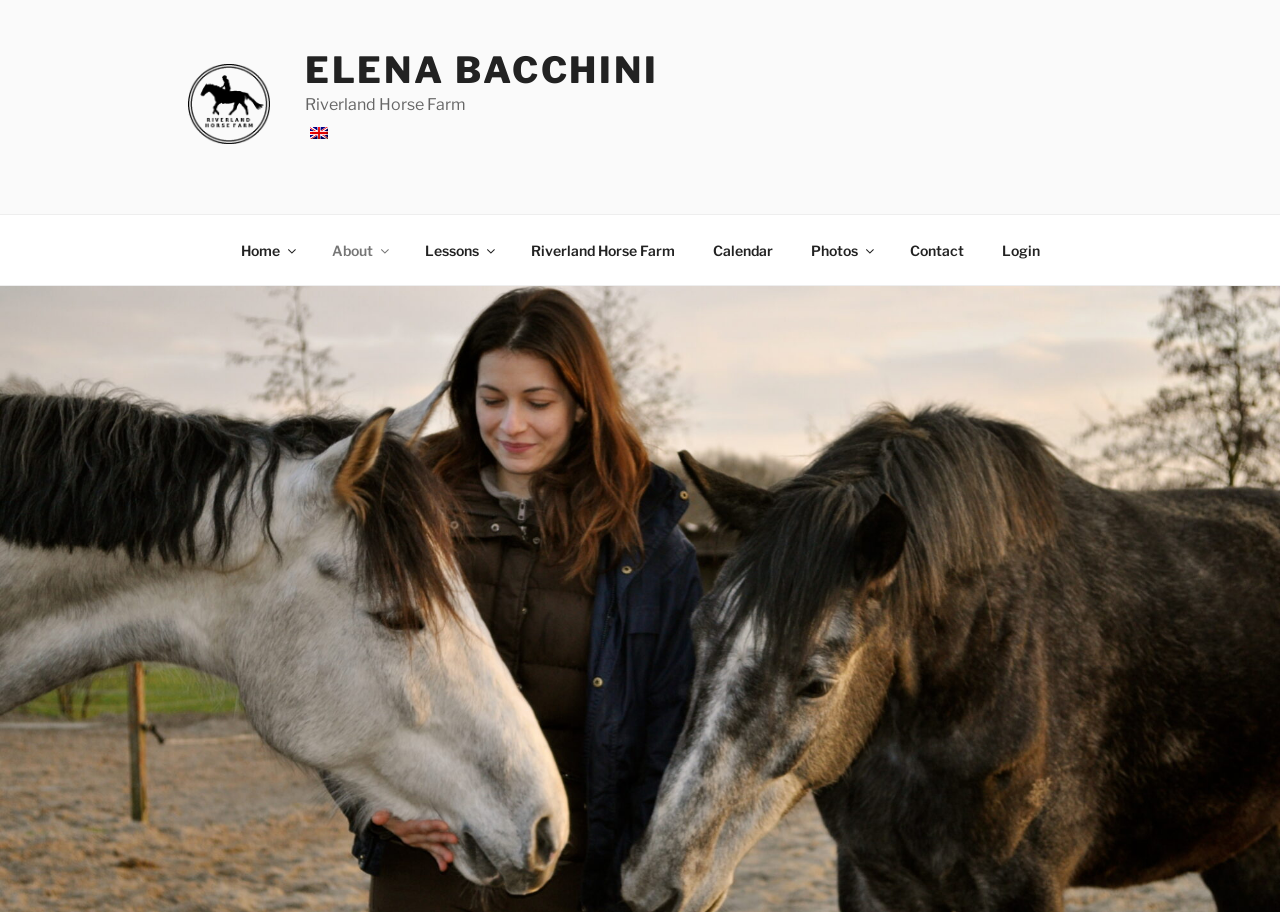Respond to the question below with a single word or phrase:
What is the position of the 'Login' link on the webpage?

Rightmost